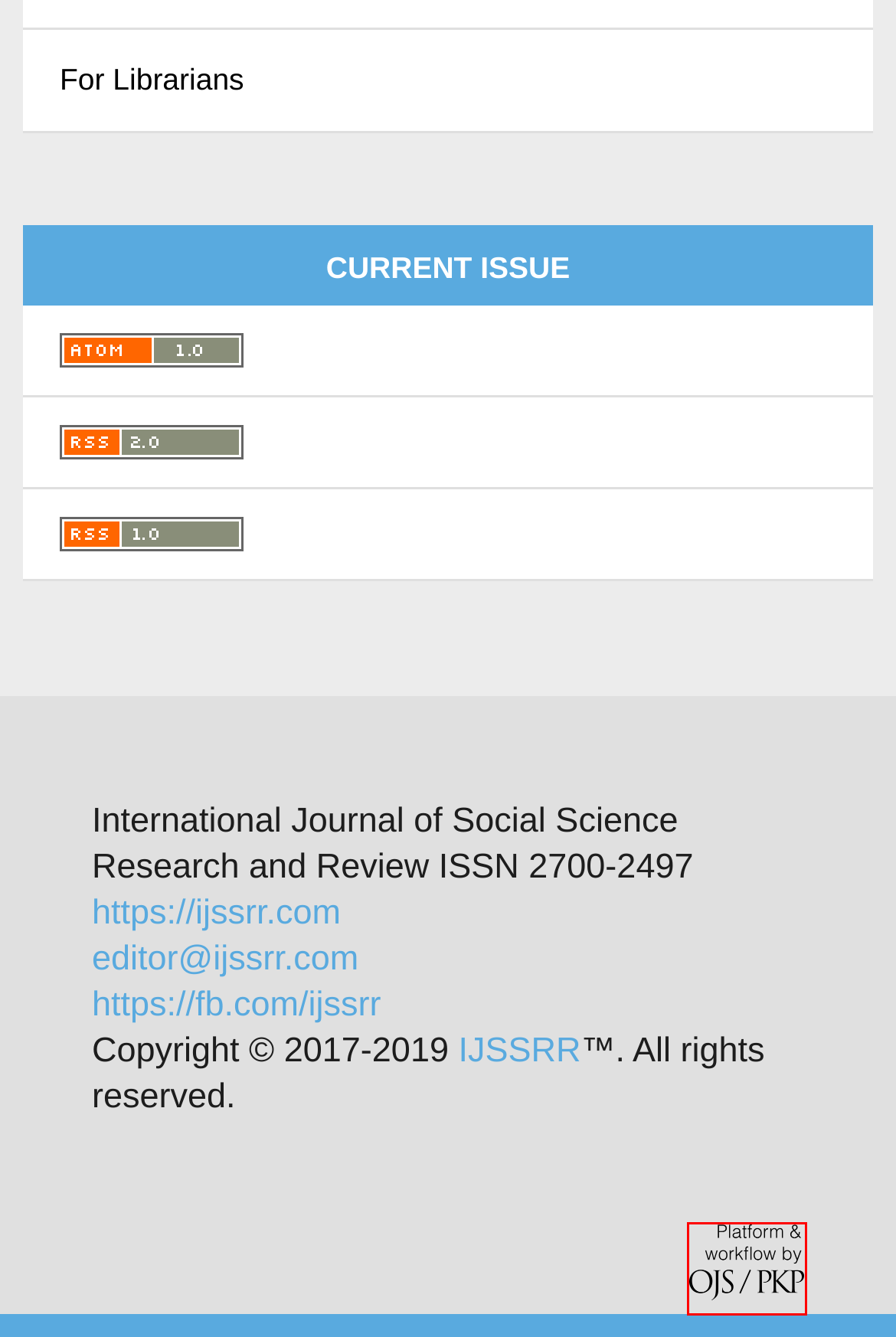Examine the webpage screenshot and identify the UI element enclosed in the red bounding box. Pick the webpage description that most accurately matches the new webpage after clicking the selected element. Here are the candidates:
A. Indexing
							| International Journal of Social Science Research and Review
B. Announcements
							| International Journal of Social Science Research and Review
C. Information For Readers
							| International Journal of Social Science Research and Review
D. International Journal of Social Science Research and Review
E. About this Publishing System
							| International Journal of Social Science Research and Review
F. Submissions
							| International Journal of Social Science Research and Review
G. Information For Librarians
							| International Journal of Social Science Research and Review
H. Editorial Team
							| International Journal of Social Science Research and Review

E